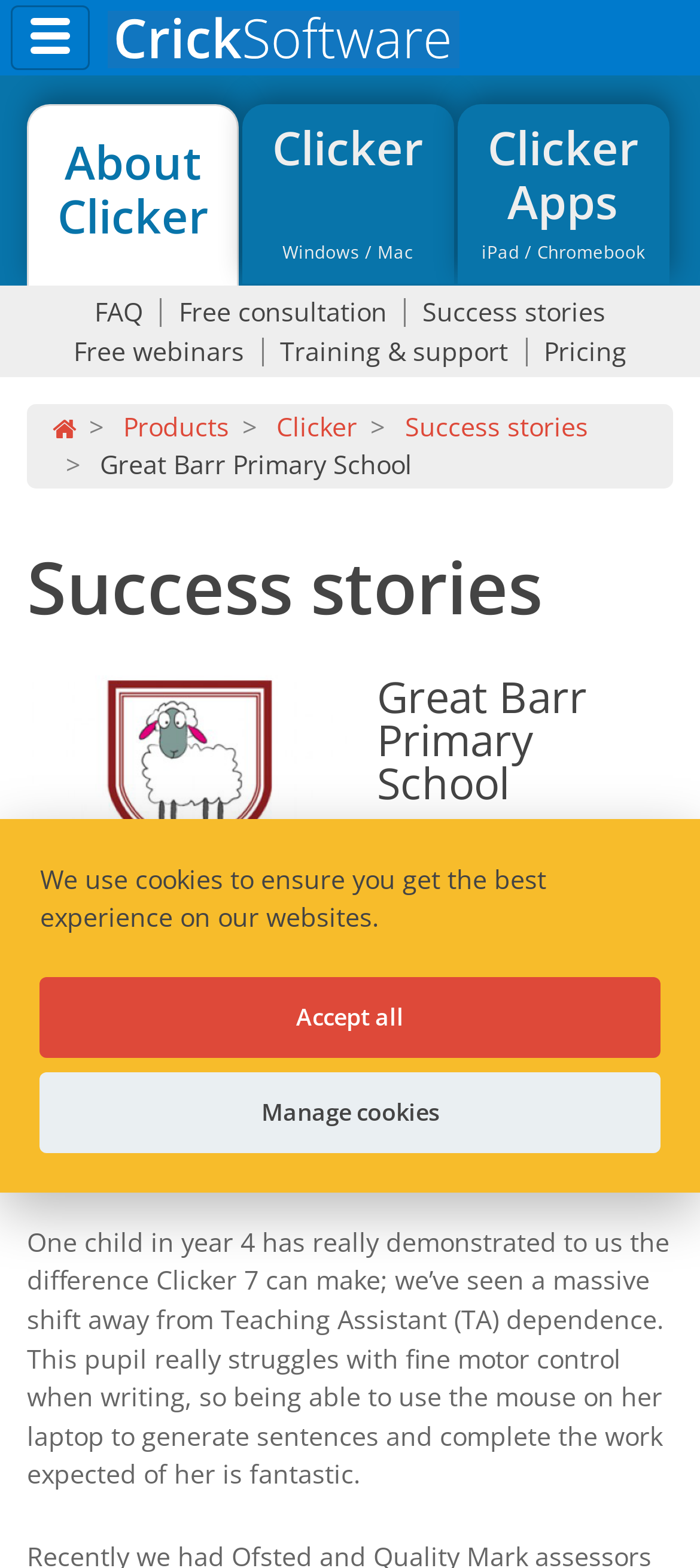Determine the bounding box for the UI element described here: "Training & support".

[0.41, 0.216, 0.711, 0.235]